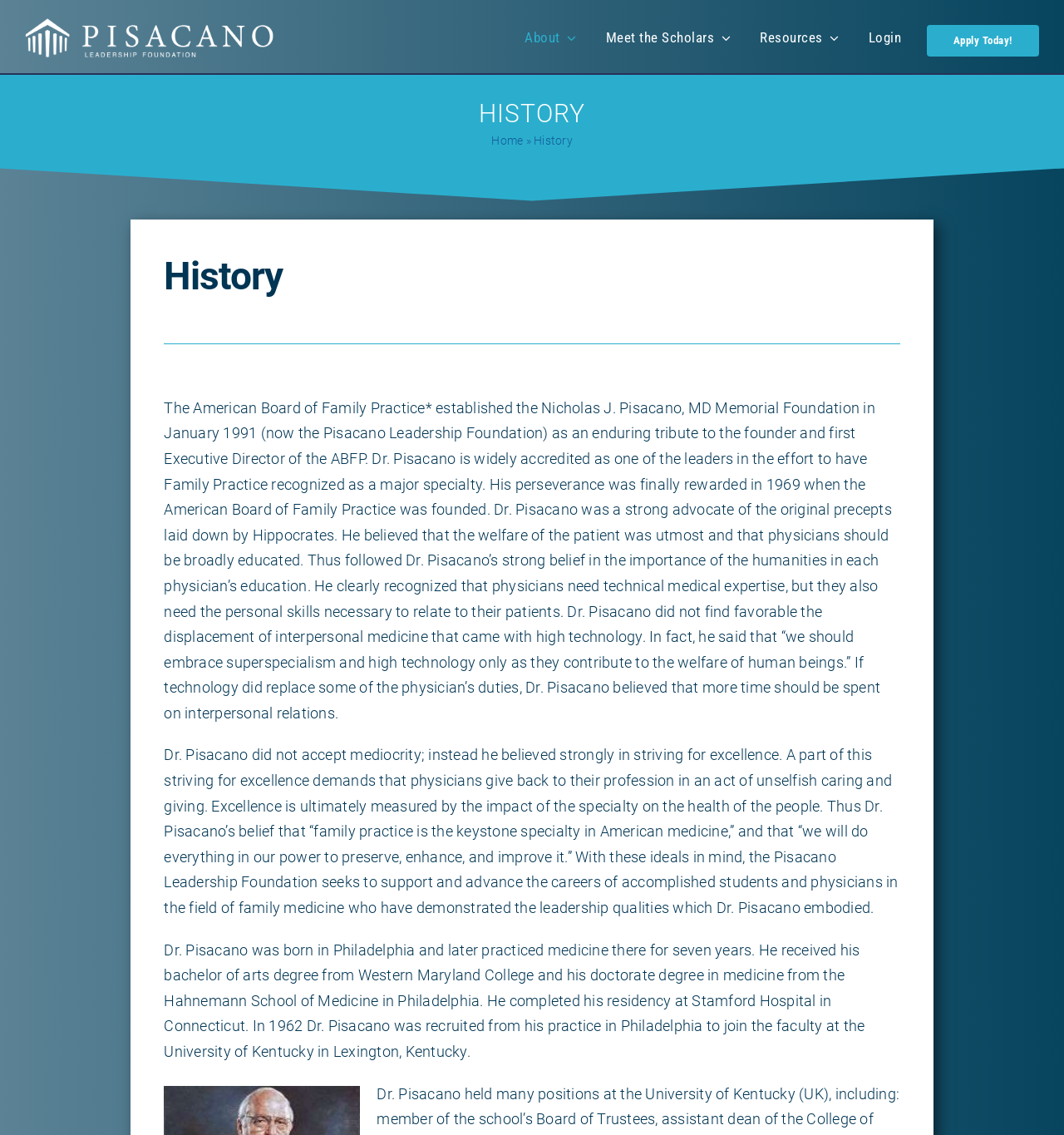Find and indicate the bounding box coordinates of the region you should select to follow the given instruction: "Scroll to Top".

[0.904, 0.912, 0.941, 0.938]